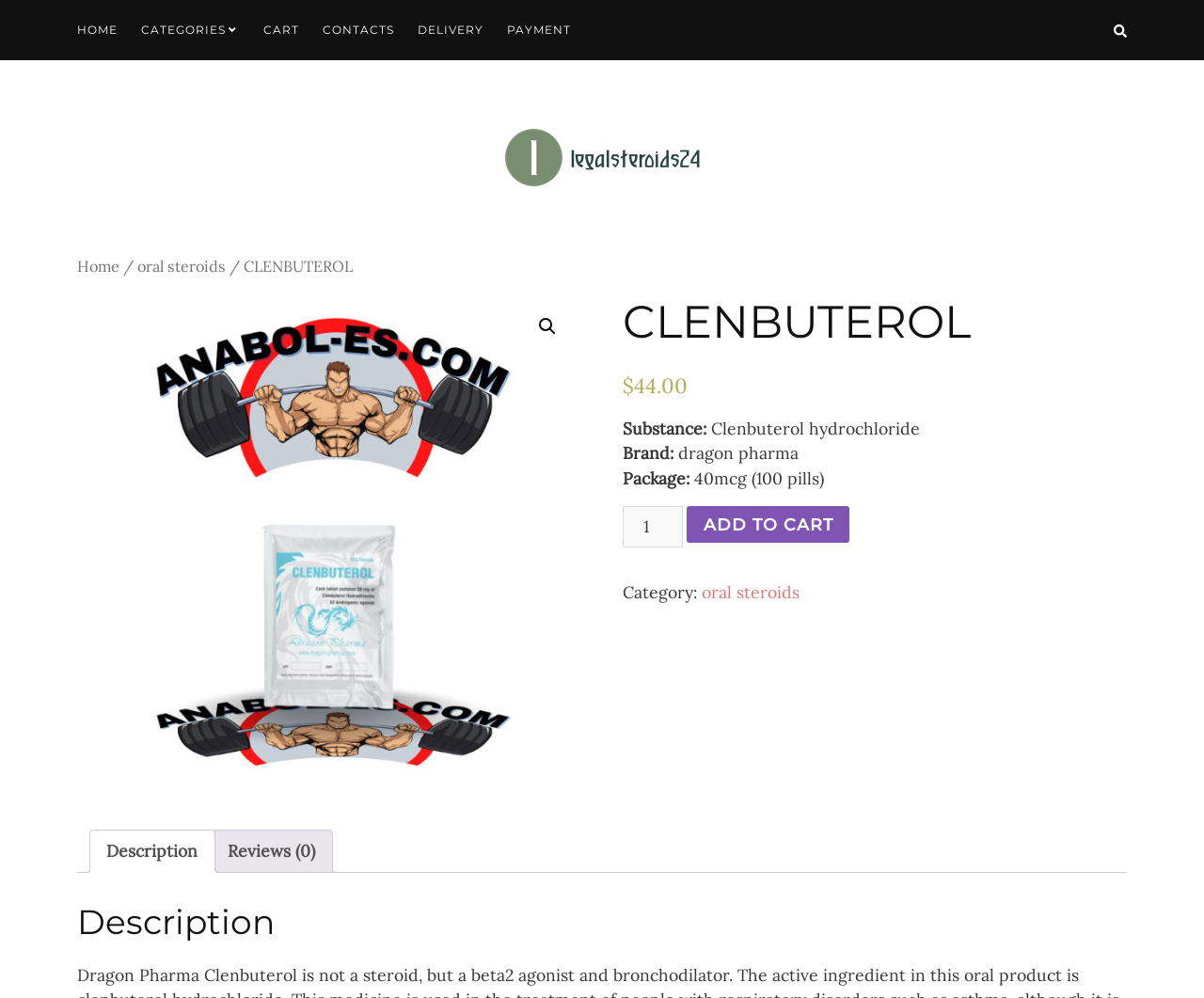Could you provide the bounding box coordinates for the portion of the screen to click to complete this instruction: "Contact for bat damage restoration in Indianapolis"?

None